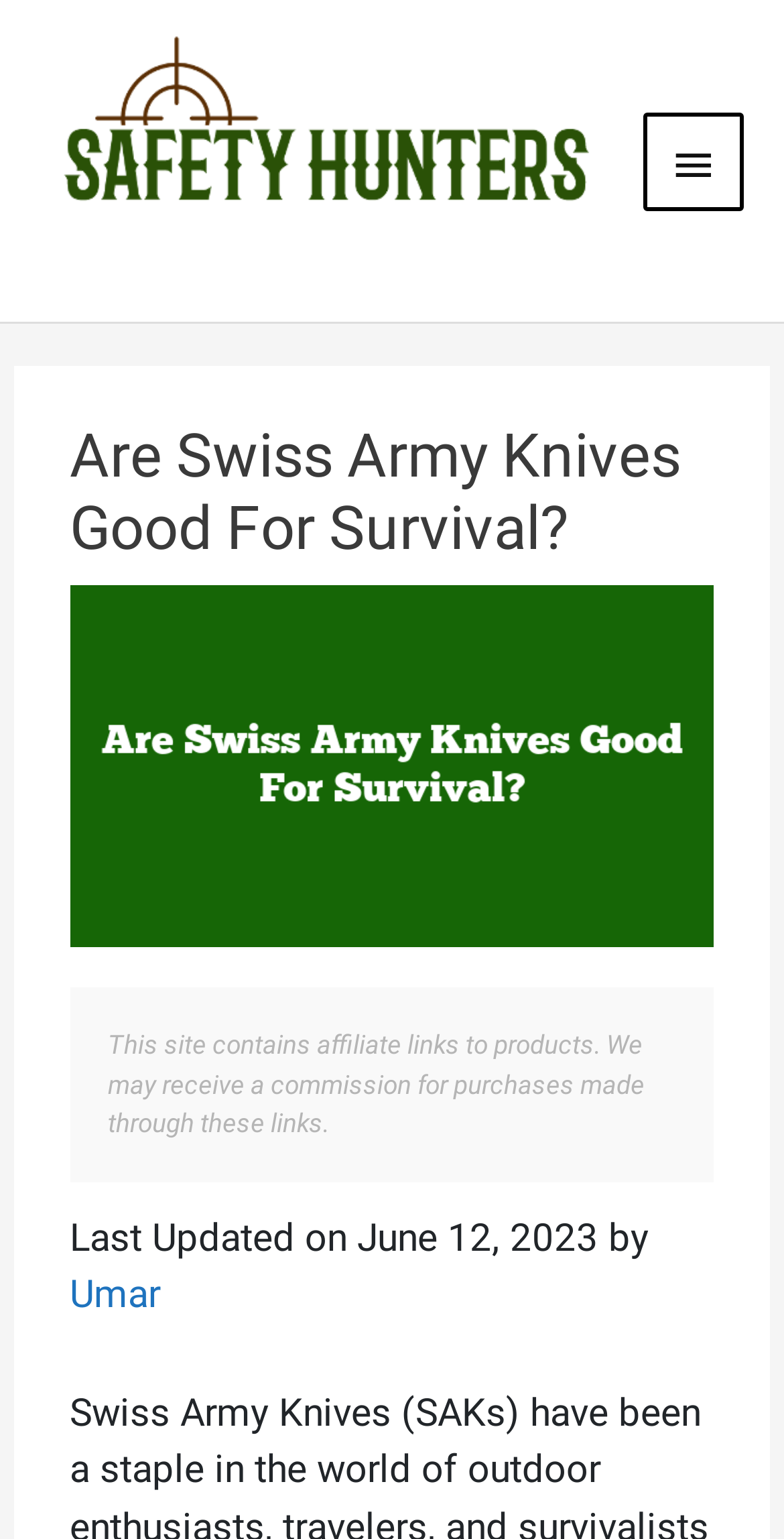Show the bounding box coordinates for the HTML element as described: "alt="Safety Hunters"".

[0.051, 0.092, 0.785, 0.113]